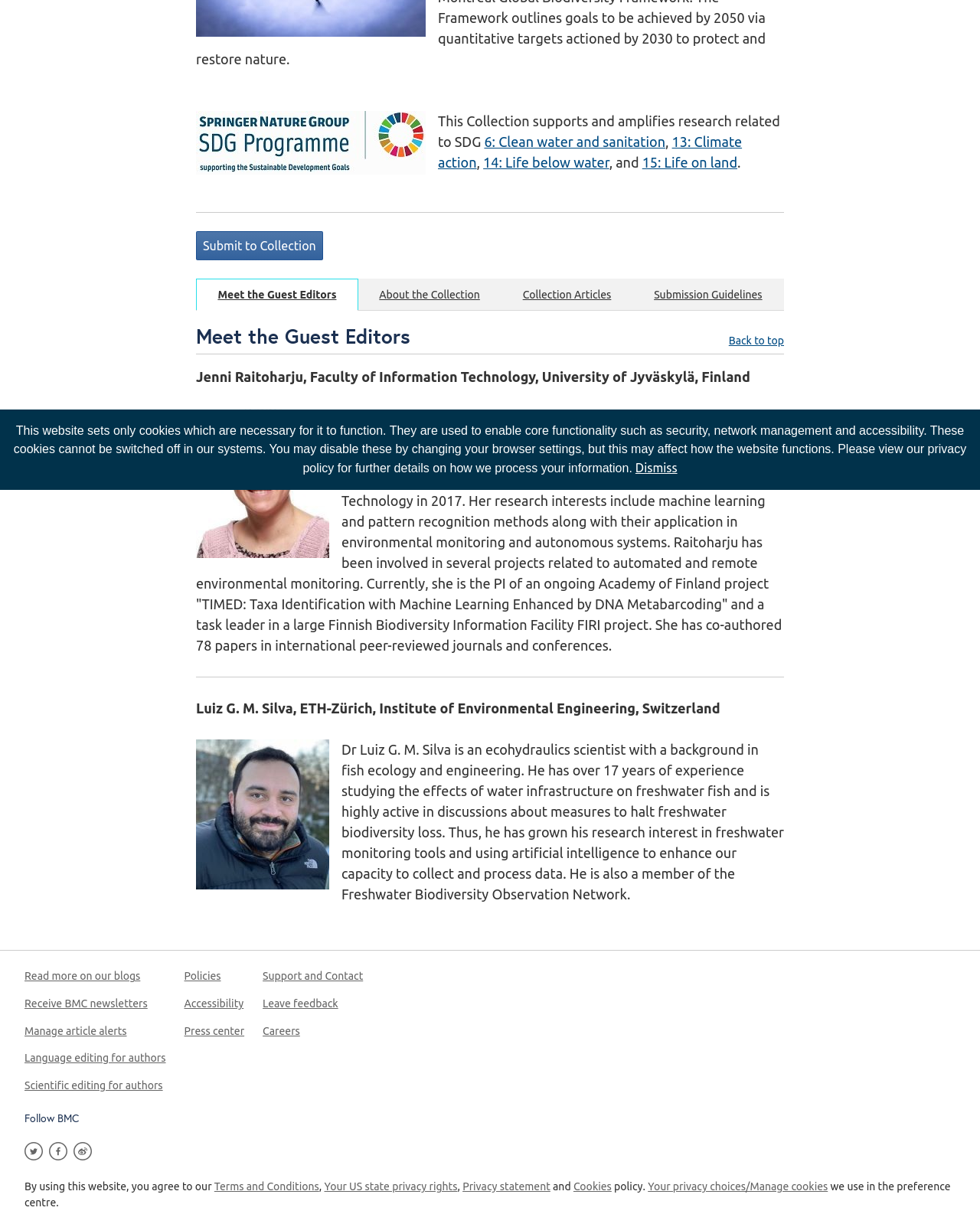Using floating point numbers between 0 and 1, provide the bounding box coordinates in the format (top-left x, top-left y, bottom-right x, bottom-right y). Locate the UI element described here: Cookies

[0.585, 0.972, 0.624, 0.982]